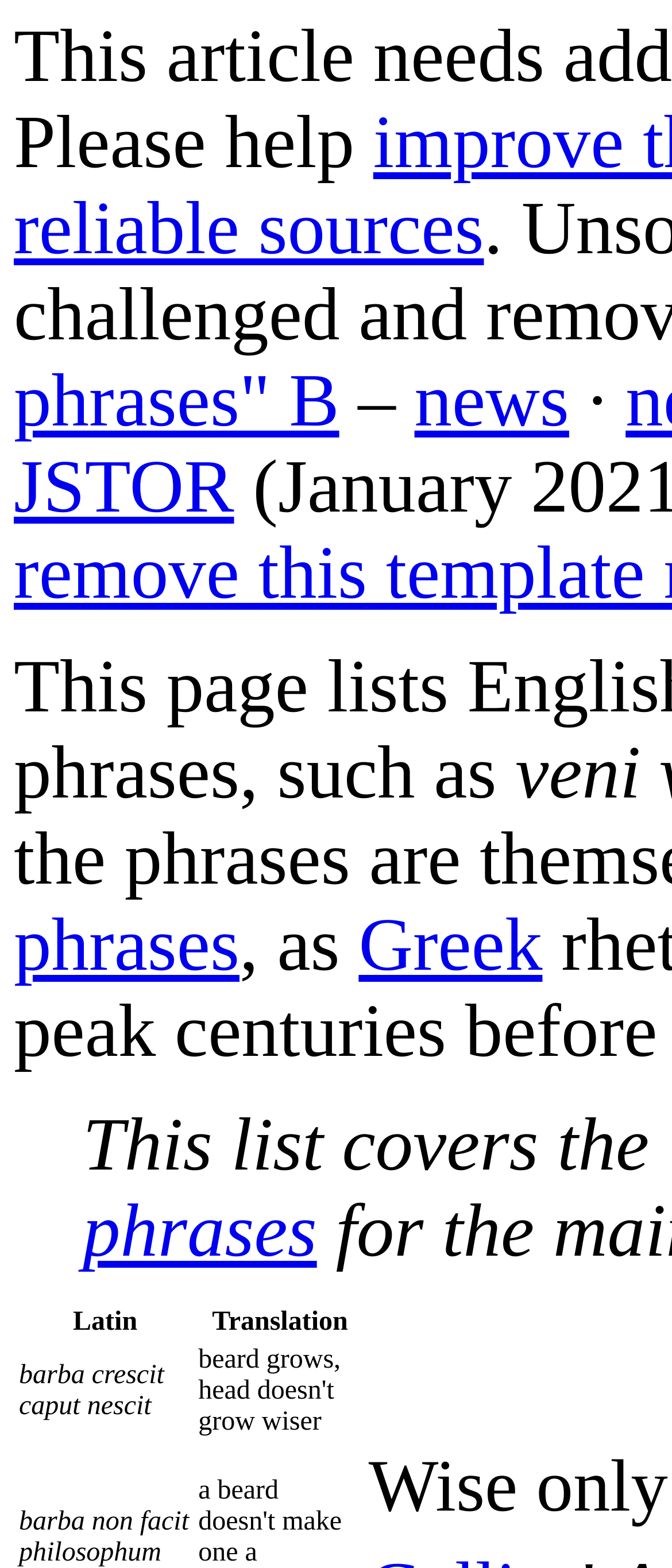Please provide the bounding box coordinate of the region that matches the element description: Greek. Coordinates should be in the format (top-left x, top-left y, bottom-right x, bottom-right y) and all values should be between 0 and 1.

[0.534, 0.577, 0.807, 0.629]